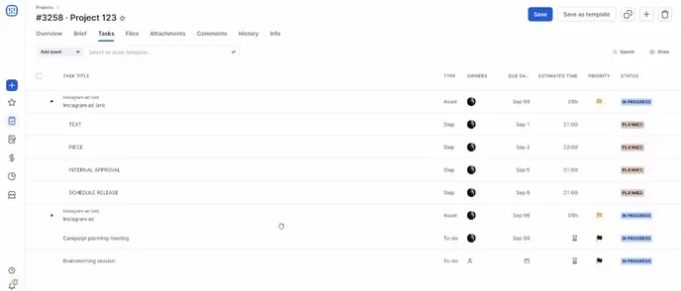Give a thorough explanation of the elements present in the image.

The image illustrates a project management dashboard titled "#3258 - Project 123," showcasing a structured task list. Each task is detailed under the "Tasks" section, with specific columns indicating the task title, type, owners, due dates, estimated times, priority levels, and status. 

Key tasks include elements like "Integrate API," "Text," and "Internal Approval," along with their respective amount of time allocated and deadlines. The visual layout is clean, with distinct headings for clarity, and a sidebar likely containing additional options for managing the project. This tool serves to facilitate project oversight, allowing team members to track progress and updates effectively, ensuring a streamlined workflow for various tasks leading to client approval in the project lifecycle.